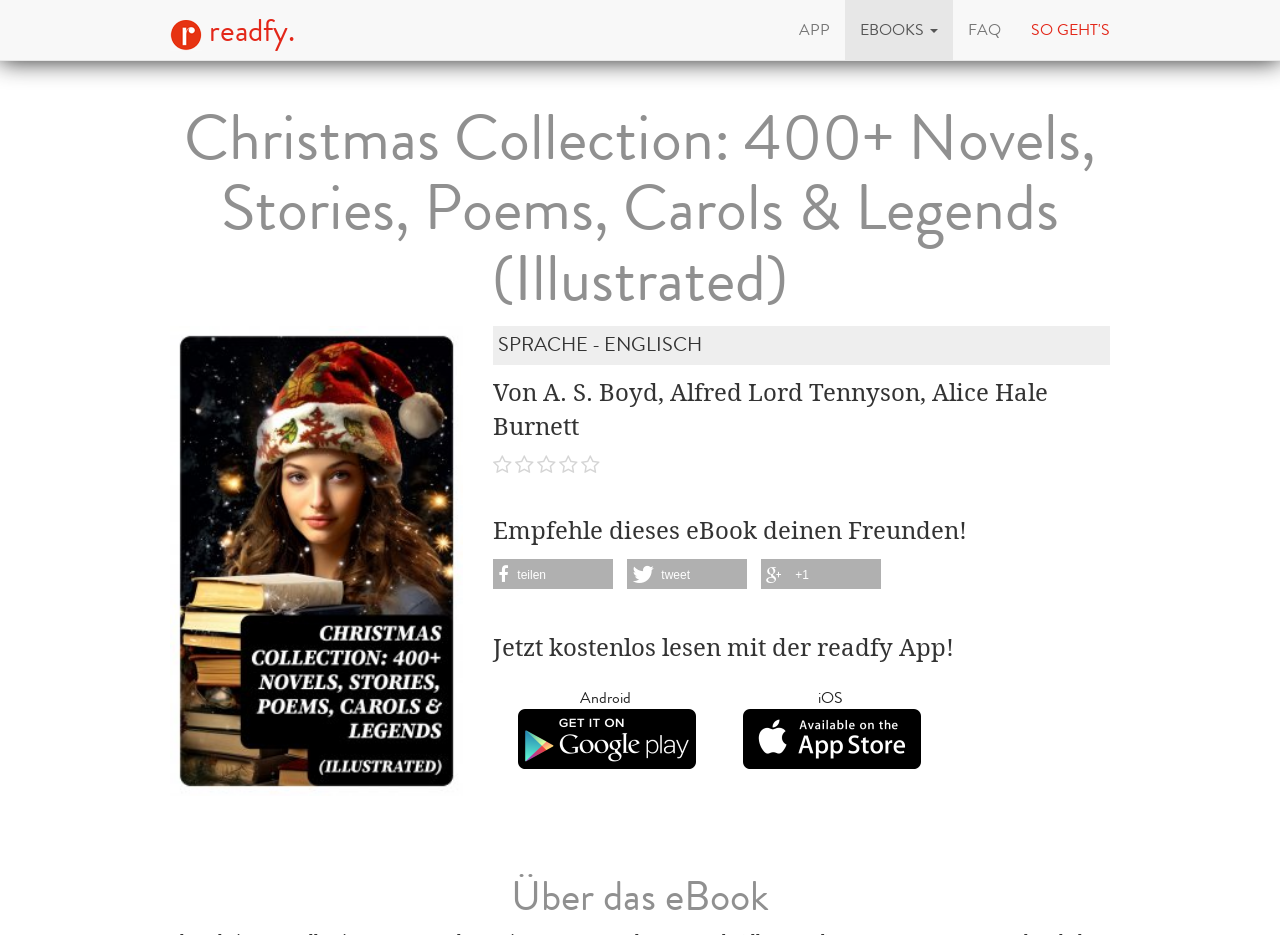Your task is to extract the text of the main heading from the webpage.

Christmas Collection: 400+ Novels, Stories, Poems, Carols & Legends (Illustrated)